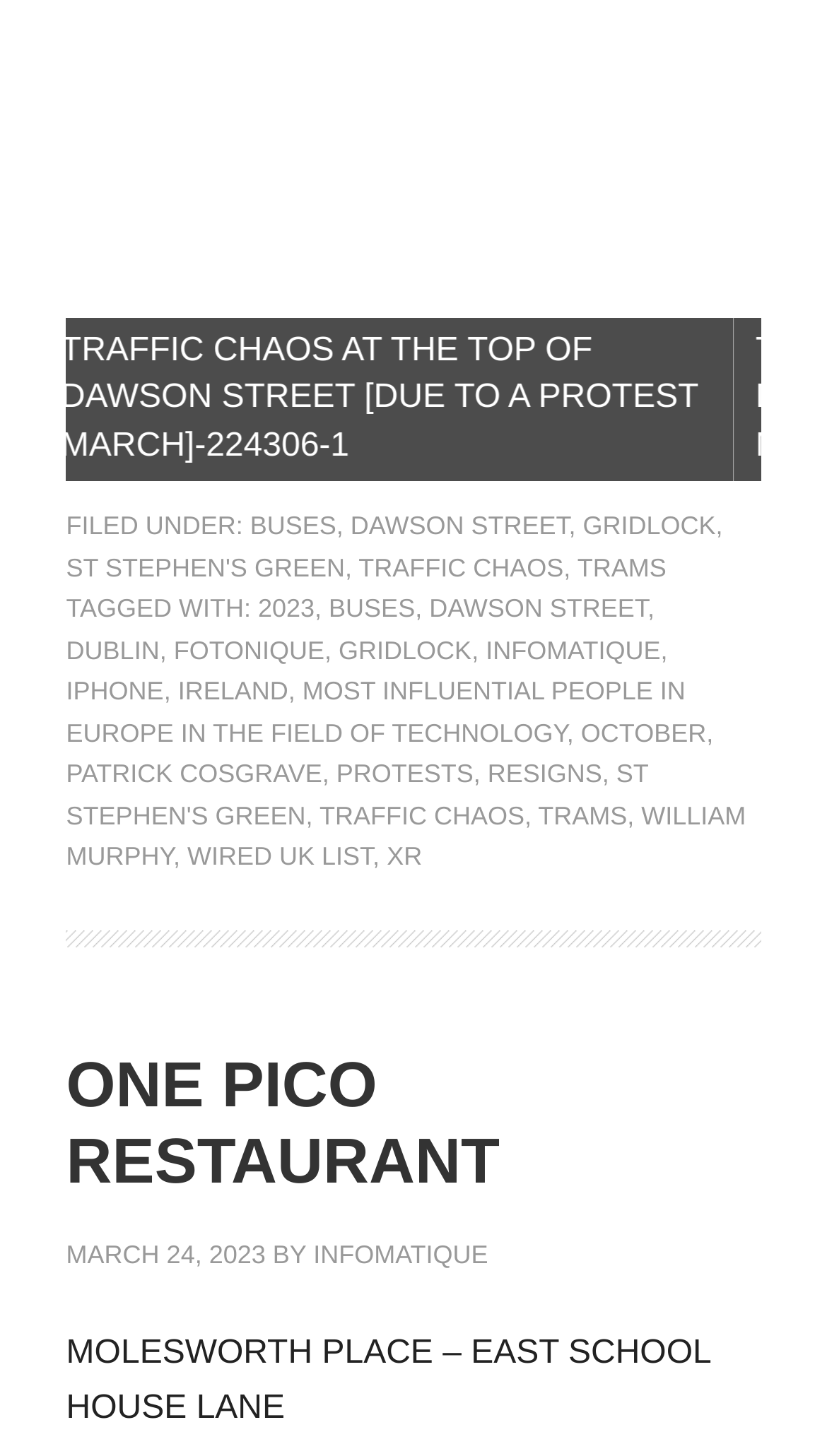Using the information shown in the image, answer the question with as much detail as possible: What are the tags associated with the article?

The tags associated with the article can be found in the footer section of the webpage, where they are listed as links.